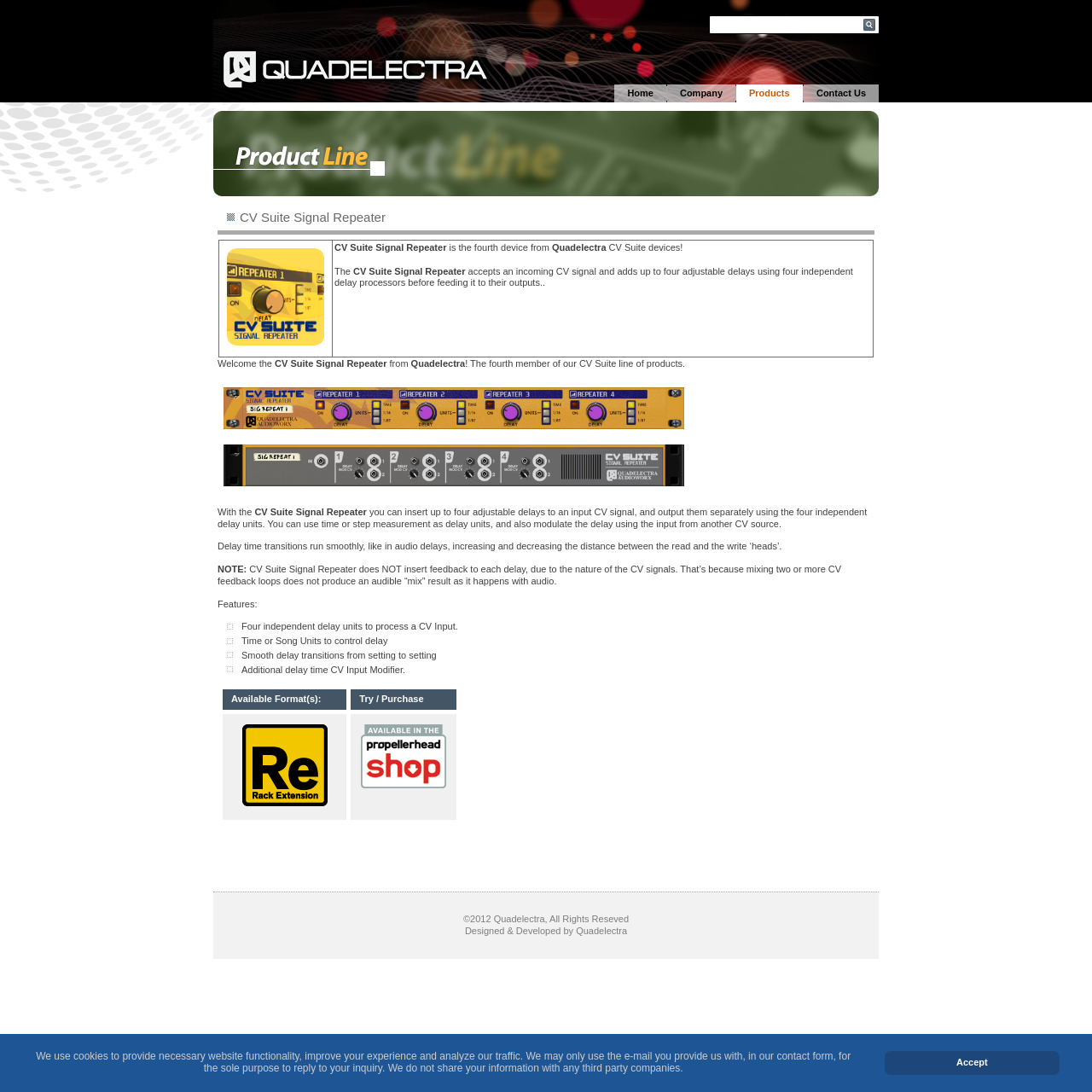Provide a short answer using a single word or phrase for the following question: 
What is the name of the device described on this webpage?

CV Suite Signal Repeater